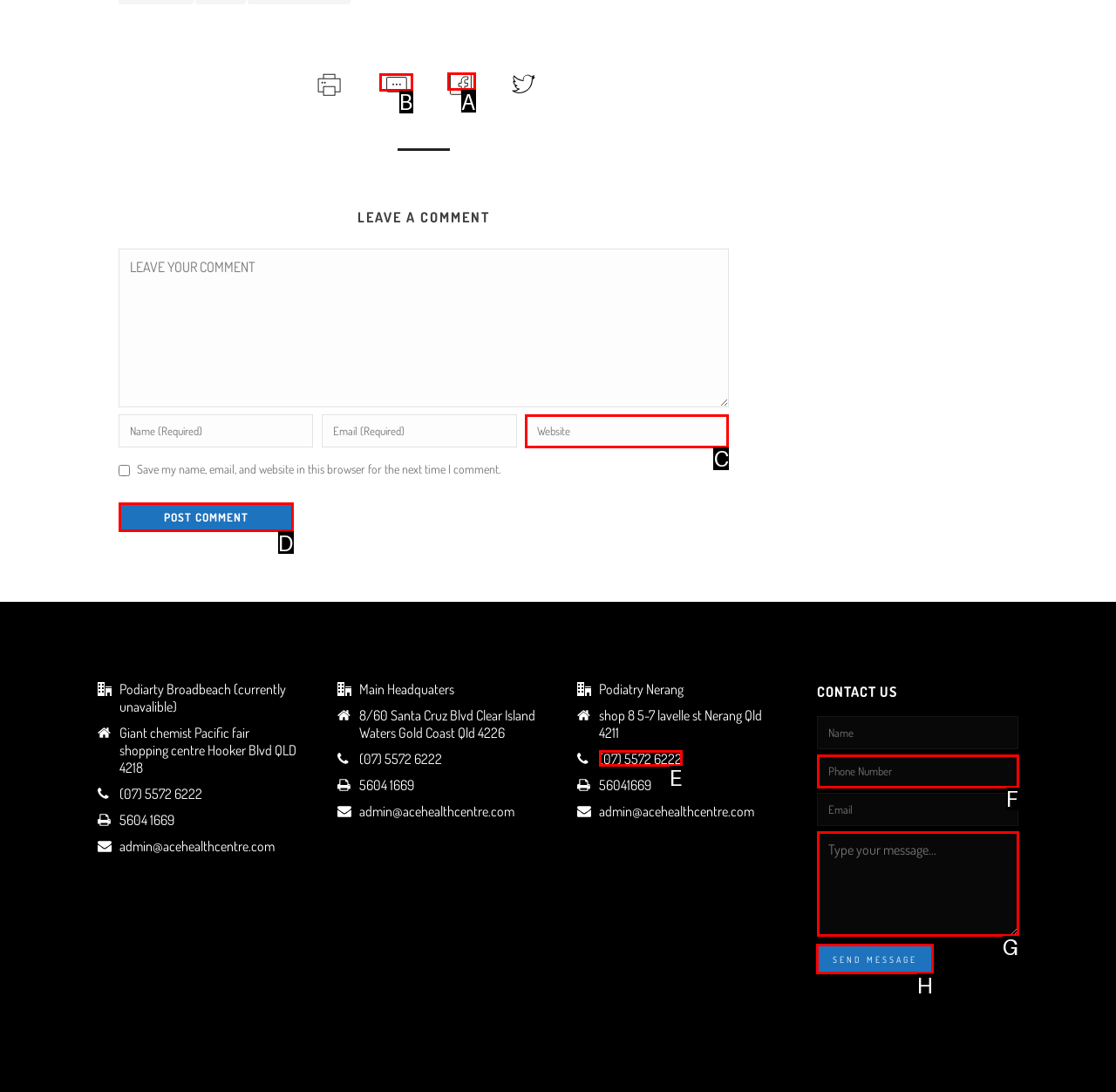From the given options, tell me which letter should be clicked to complete this task: Click the 'SEND MESSAGE' button
Answer with the letter only.

H